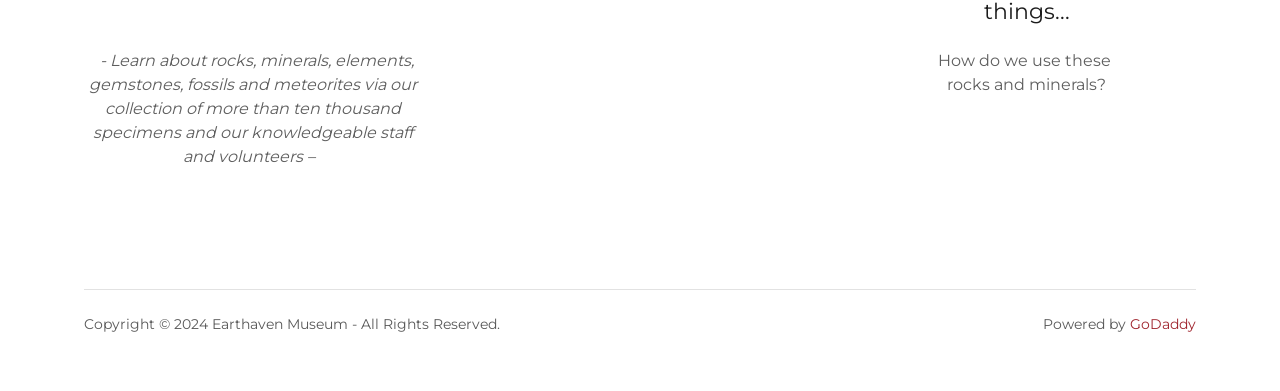With reference to the screenshot, provide a detailed response to the question below:
What is the purpose of the rocks and minerals?

The StaticText element with the text 'How do we use these rocks and minerals?' suggests that the rocks and minerals have some purpose, but the webpage does not explicitly state what that purpose is.